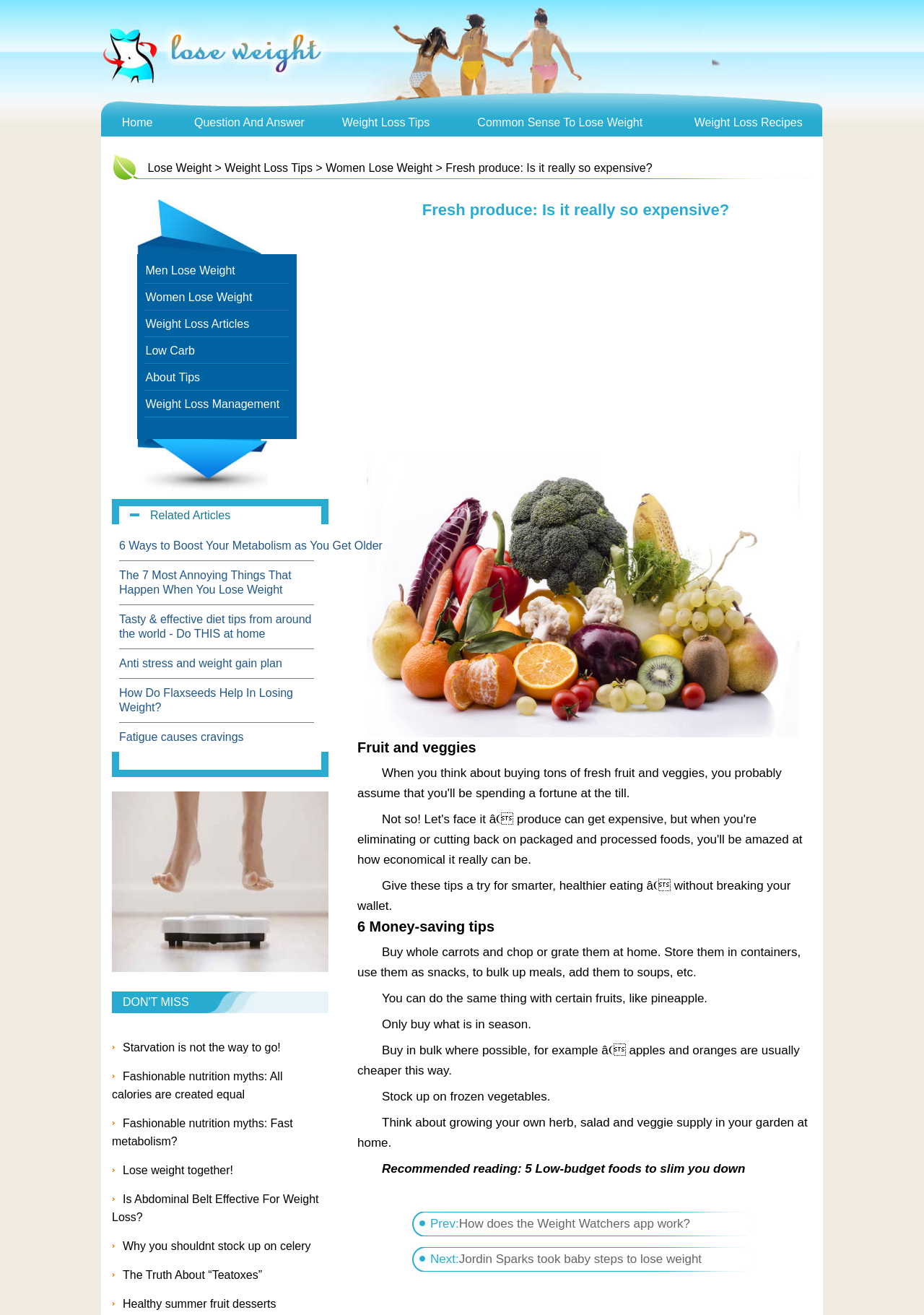Determine the bounding box coordinates of the clickable area required to perform the following instruction: "Read 'Recommended reading: 5 Low-budget foods to slim you down'". The coordinates should be represented as four float numbers between 0 and 1: [left, top, right, bottom].

[0.413, 0.884, 0.807, 0.894]